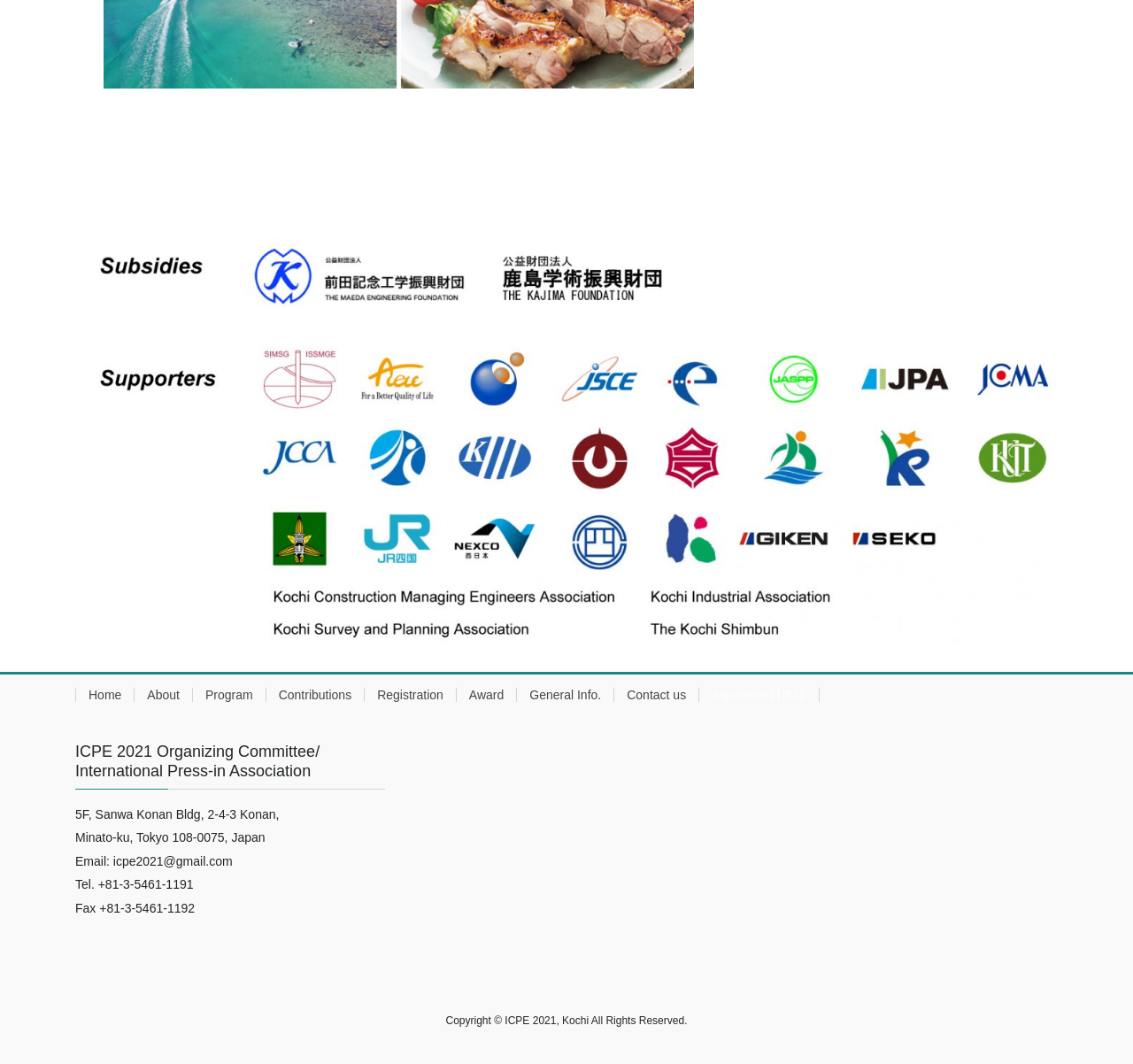Could you determine the bounding box coordinates of the clickable element to complete the instruction: "check program details"? Provide the coordinates as four float numbers between 0 and 1, i.e., [left, top, right, bottom].

[0.169, 0.647, 0.234, 0.66]